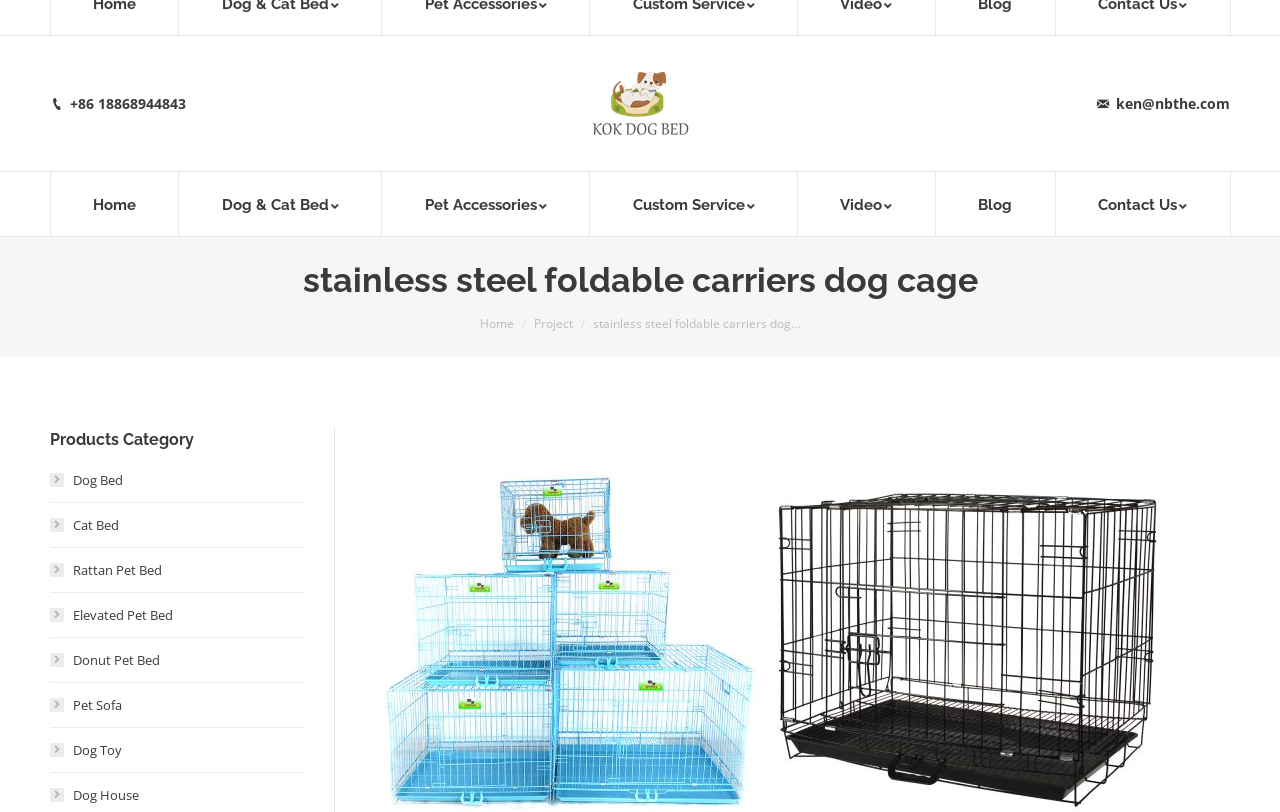Provide a brief response to the question using a single word or phrase: 
What is the email address of the company?

ken@nbthe.com